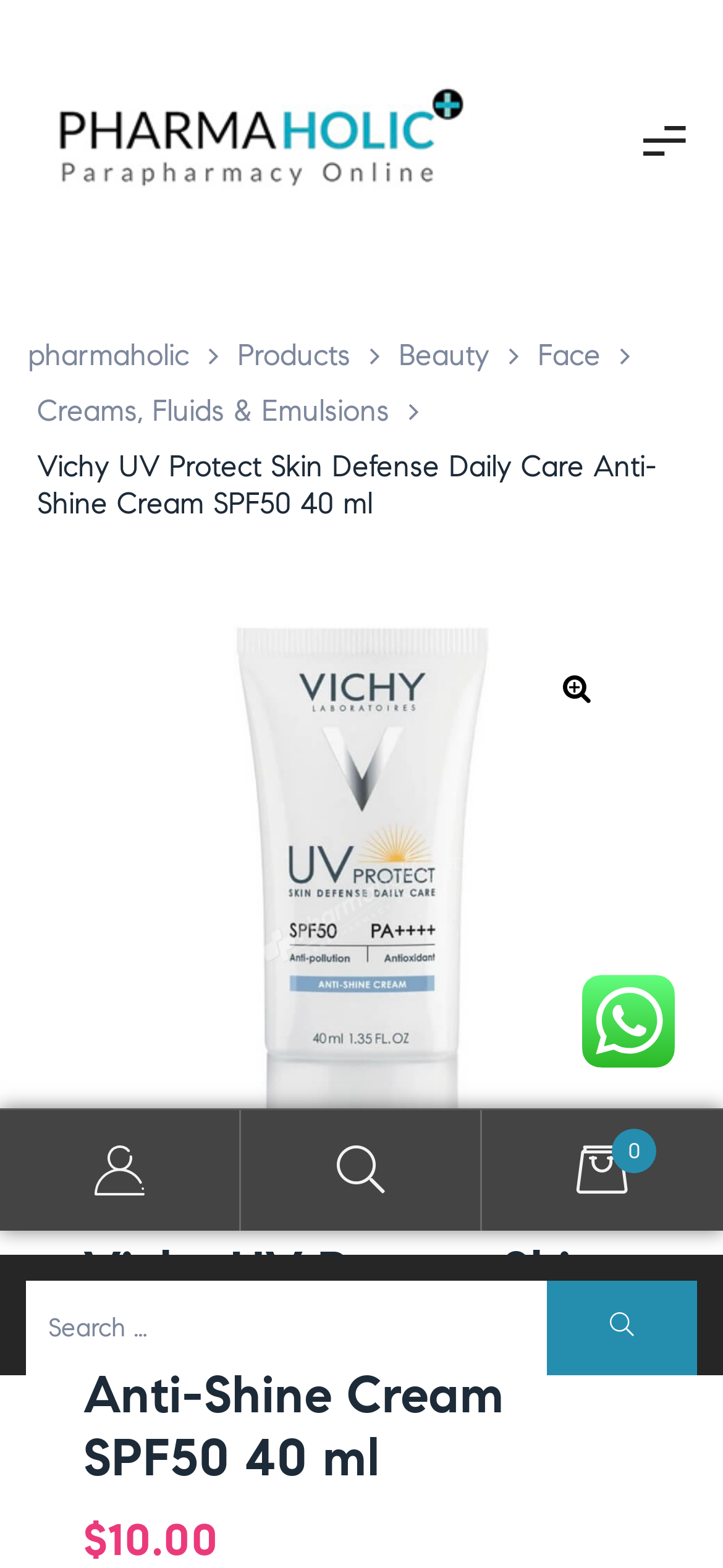Determine the bounding box coordinates of the clickable area required to perform the following instruction: "Save Ian Miyamura. Chaos Spawn". The coordinates should be represented as four float numbers between 0 and 1: [left, top, right, bottom].

None